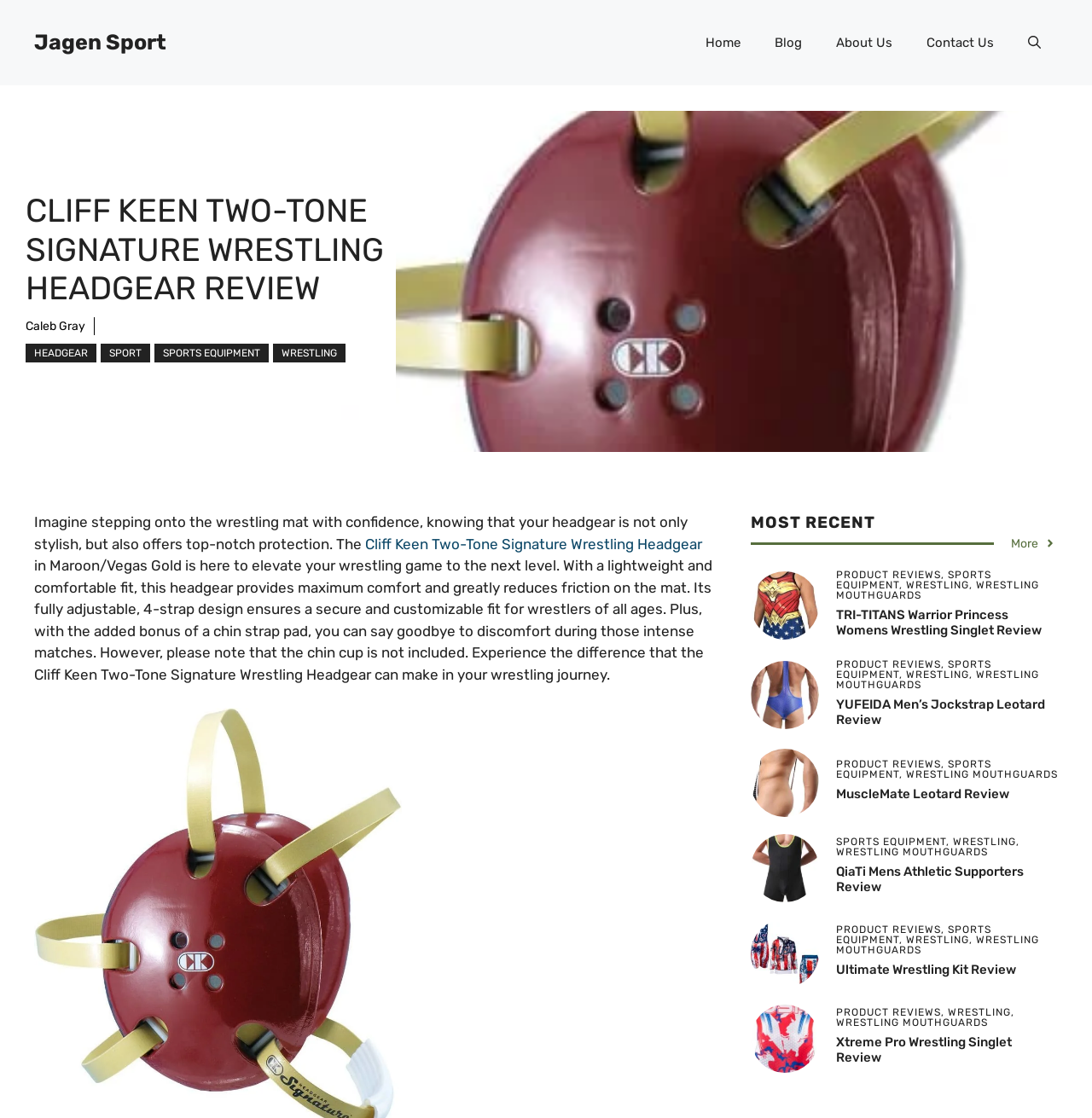Determine the bounding box coordinates of the section I need to click to execute the following instruction: "Read the review of Cliff Keen Two-Tone Signature Wrestling Headgear". Provide the coordinates as four float numbers between 0 and 1, i.e., [left, top, right, bottom].

[0.334, 0.479, 0.643, 0.494]